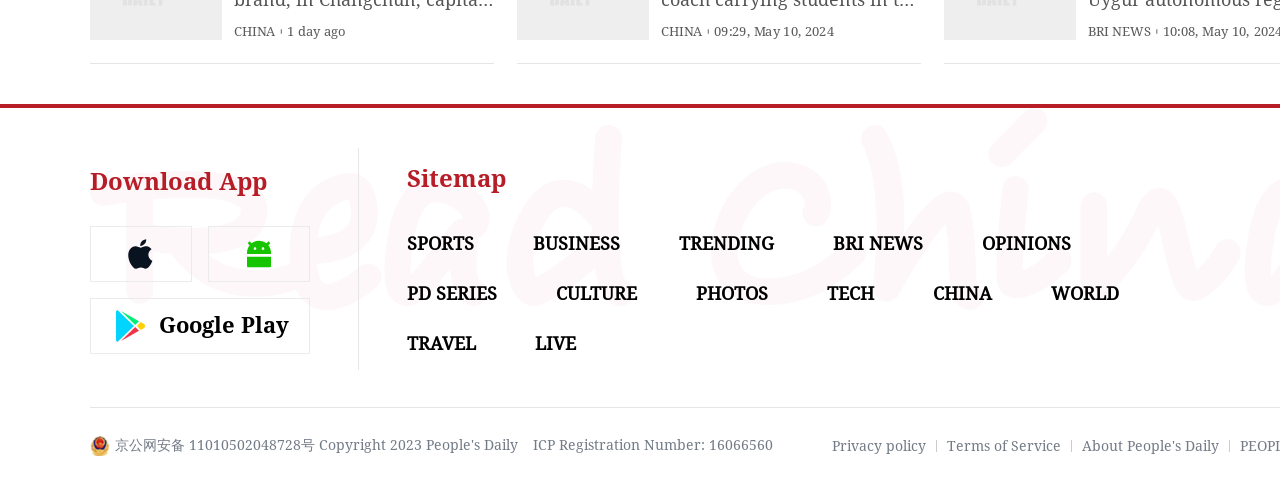Identify the bounding box coordinates for the region of the element that should be clicked to carry out the instruction: "Get the app on Google Play". The bounding box coordinates should be four float numbers between 0 and 1, i.e., [left, top, right, bottom].

[0.07, 0.61, 0.242, 0.725]